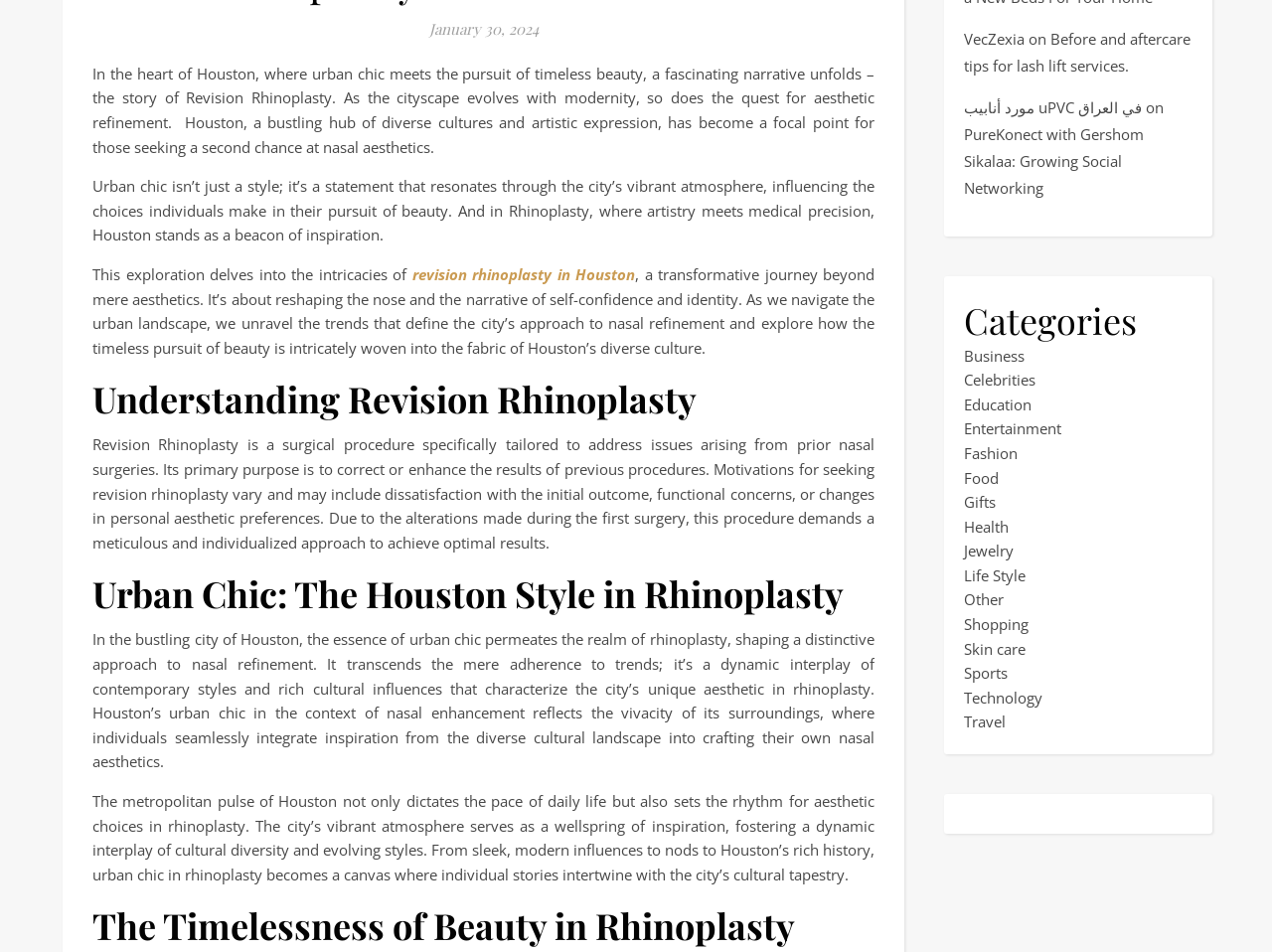Using the format (top-left x, top-left y, bottom-right x, bottom-right y), and given the element description, identify the bounding box coordinates within the screenshot: revision rhinoplasty in Houston

[0.324, 0.278, 0.499, 0.299]